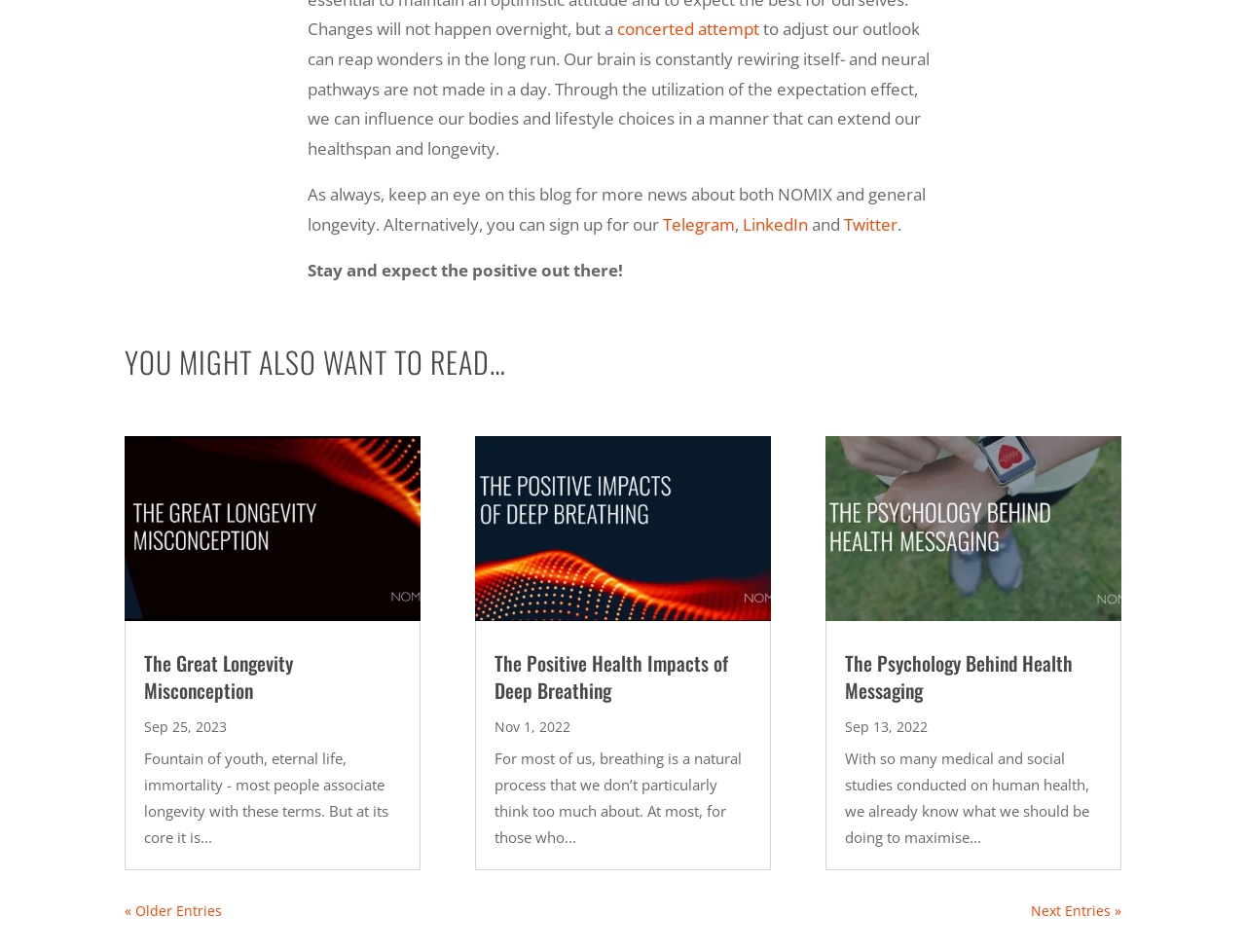Pinpoint the bounding box coordinates of the clickable element to carry out the following instruction: "click on the Telegram link."

[0.532, 0.224, 0.59, 0.247]